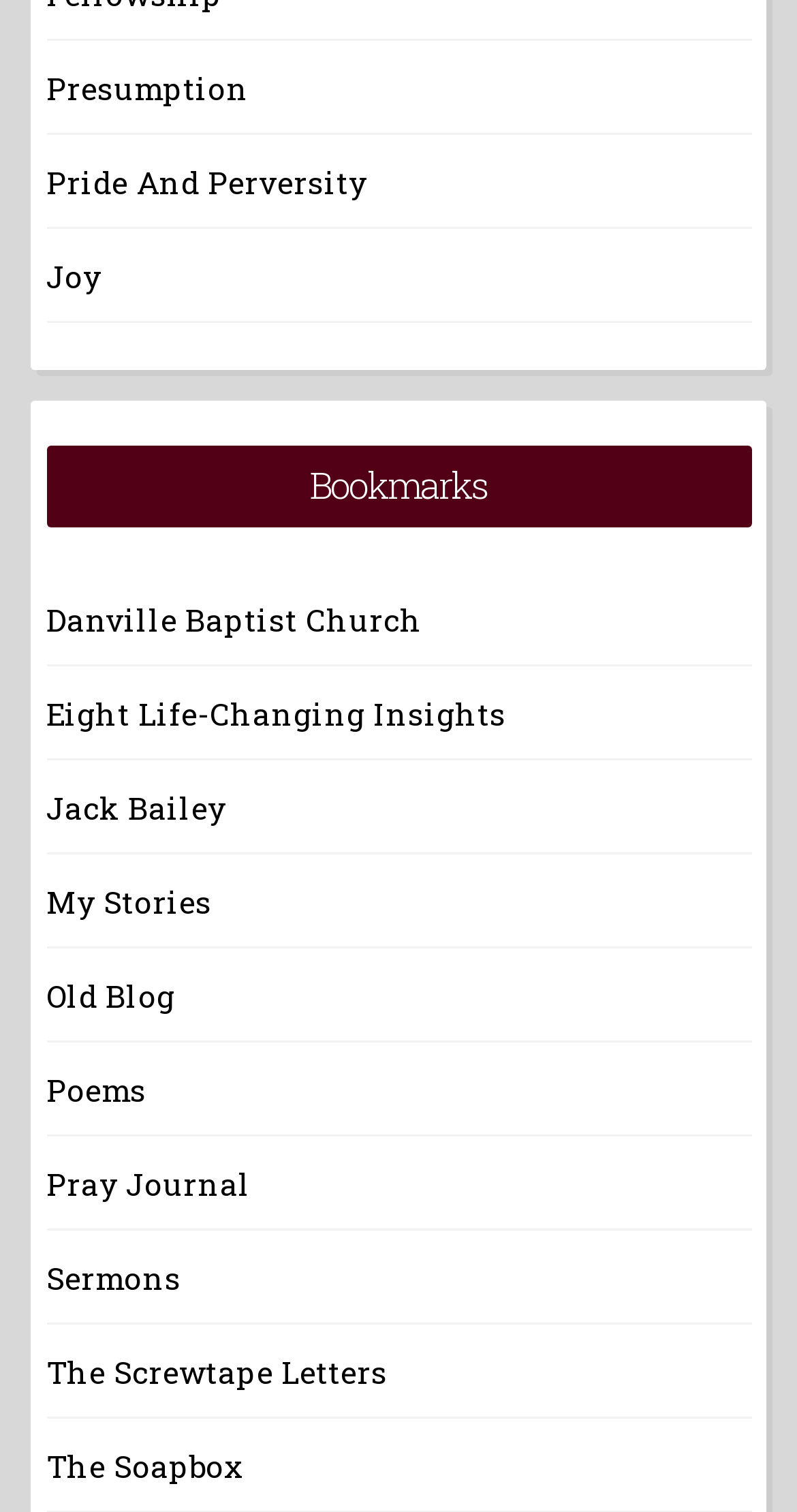How many links are under the 'Bookmarks' heading?
Please answer the question as detailed as possible.

After identifying the 'Bookmarks' heading with a bounding box coordinate of [0.058, 0.295, 0.942, 0.348], I counted the number of links underneath it, which are 11 in total.